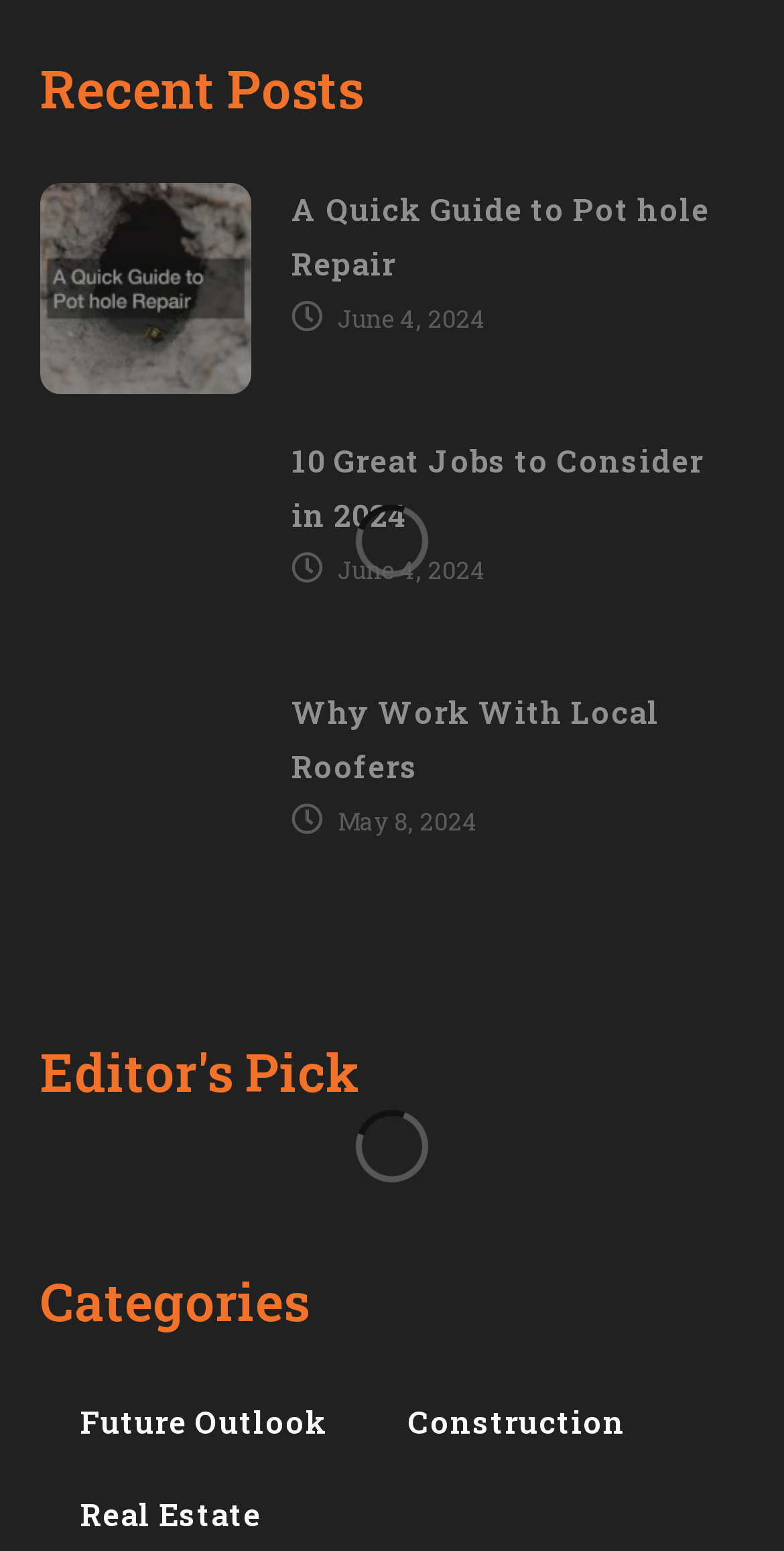Please reply to the following question using a single word or phrase: 
How many posts are listed under 'Recent Posts'?

3